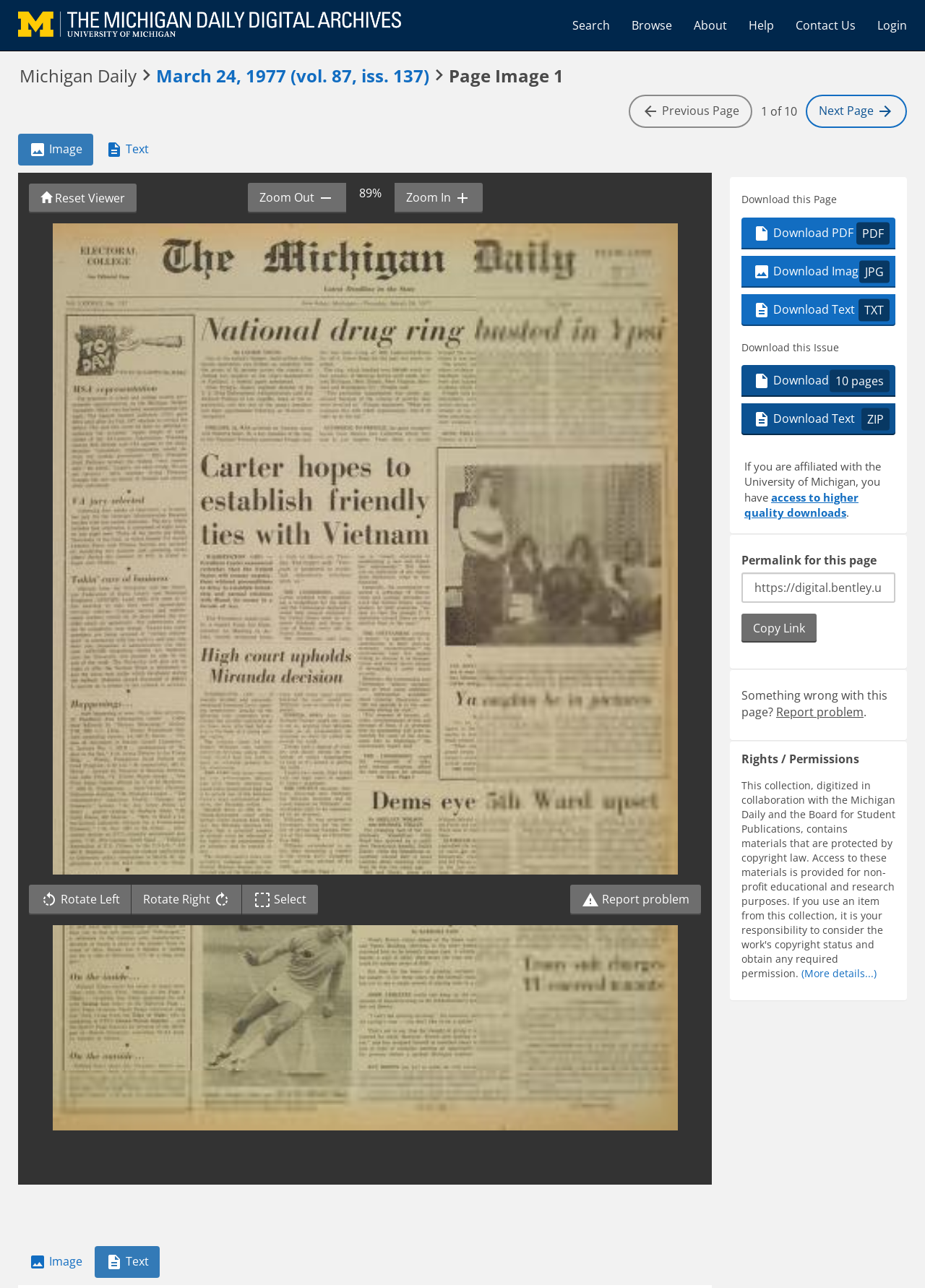Based on the description "Download Image JPG", find the bounding box of the specified UI element.

[0.802, 0.198, 0.968, 0.223]